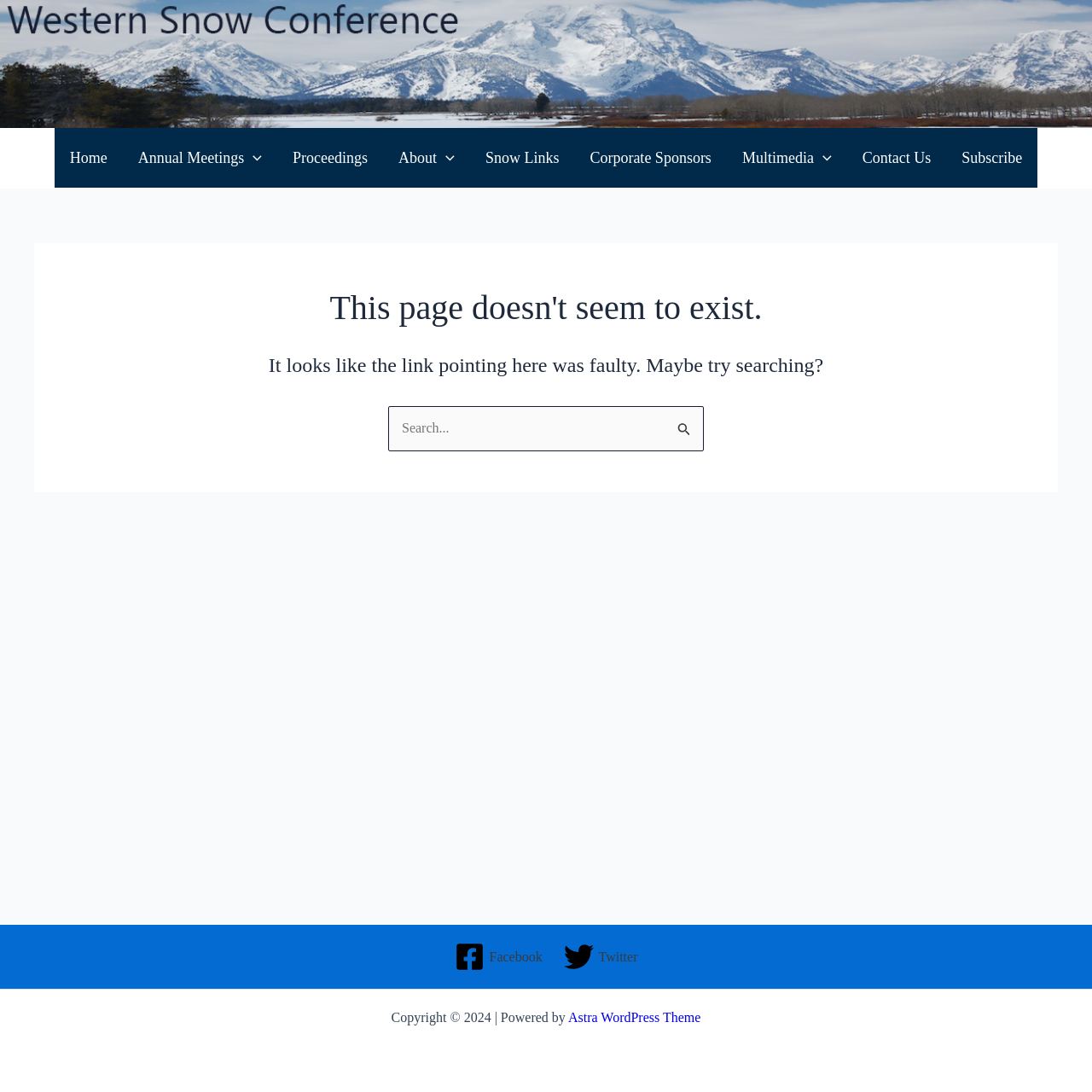What is the name of the WordPress theme used by this website?
Please use the visual content to give a single word or phrase answer.

Astra